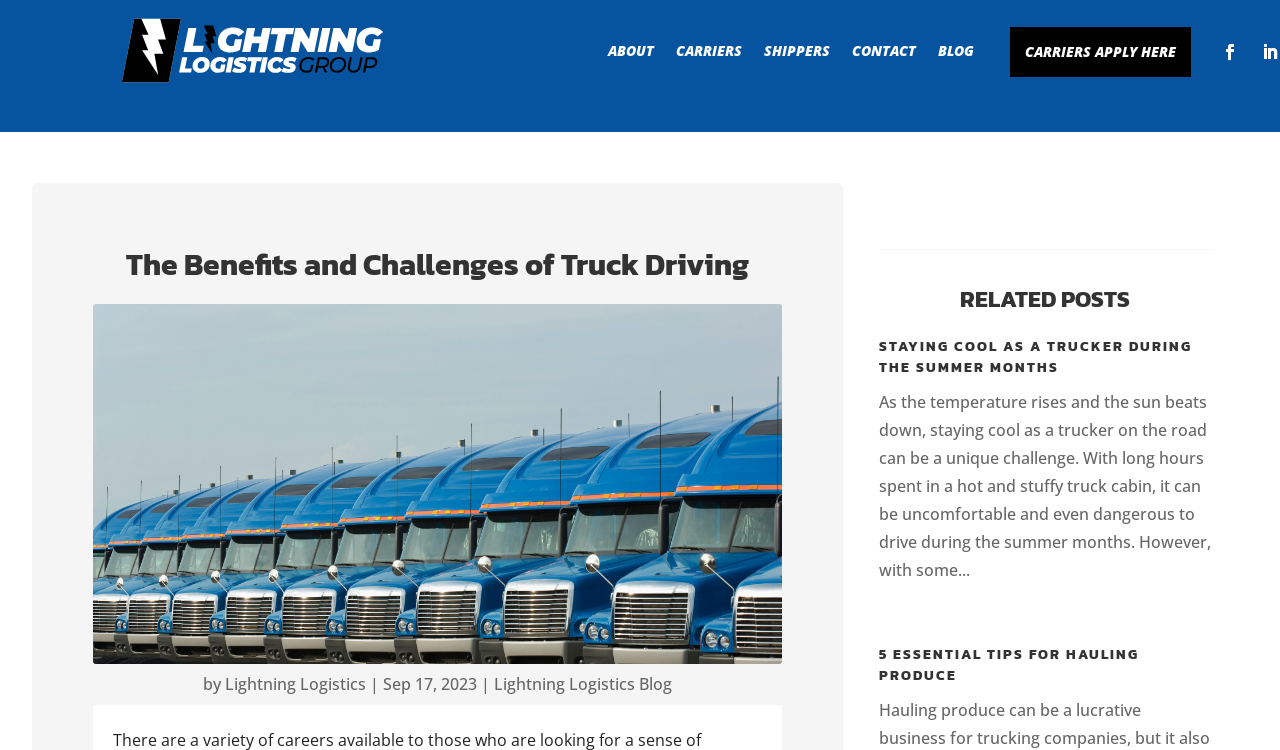What is the title of the article?
Using the visual information from the image, give a one-word or short-phrase answer.

The Benefits and Challenges of Truck Driving